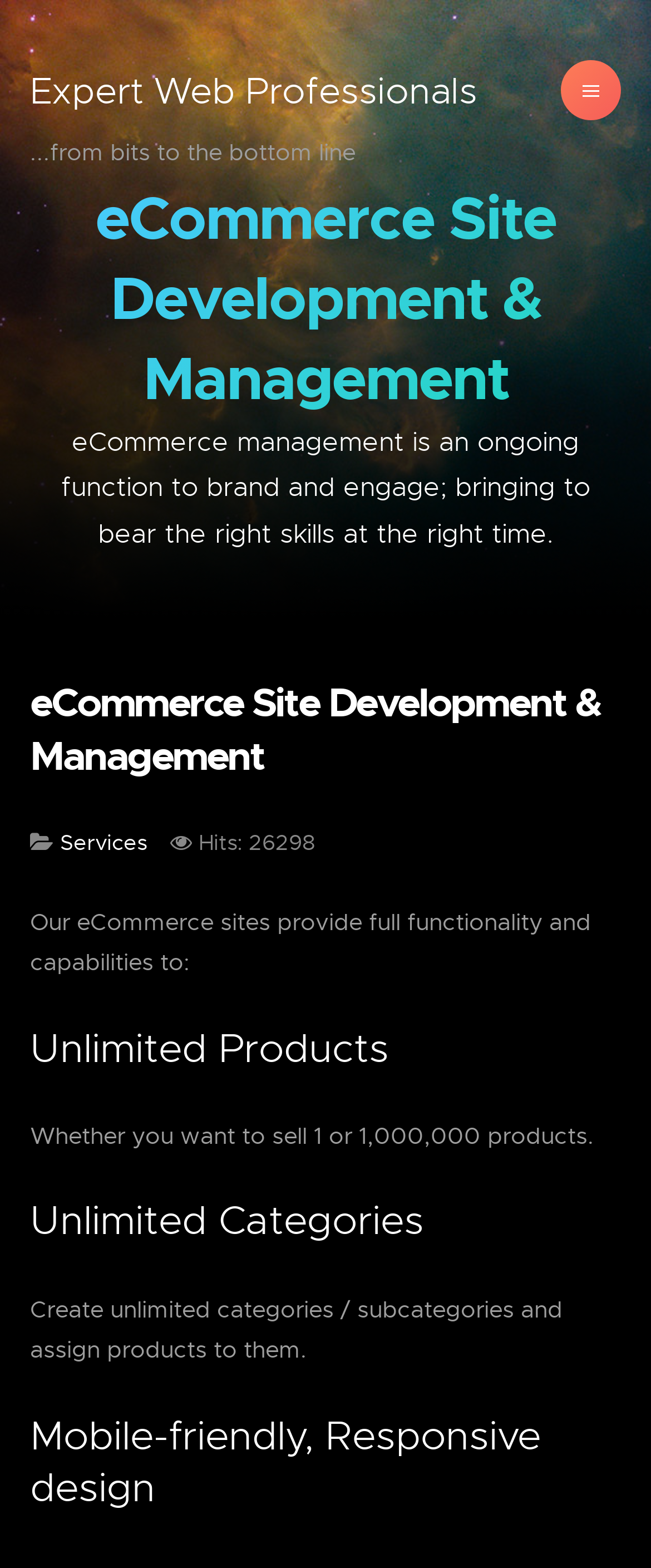What is the company name mentioned on the webpage?
Please ensure your answer is as detailed and informative as possible.

The company name 'Expert Web Professionals' is mentioned on the webpage as a link, which suggests that it might be the company responsible for the eCommerce site development and management.